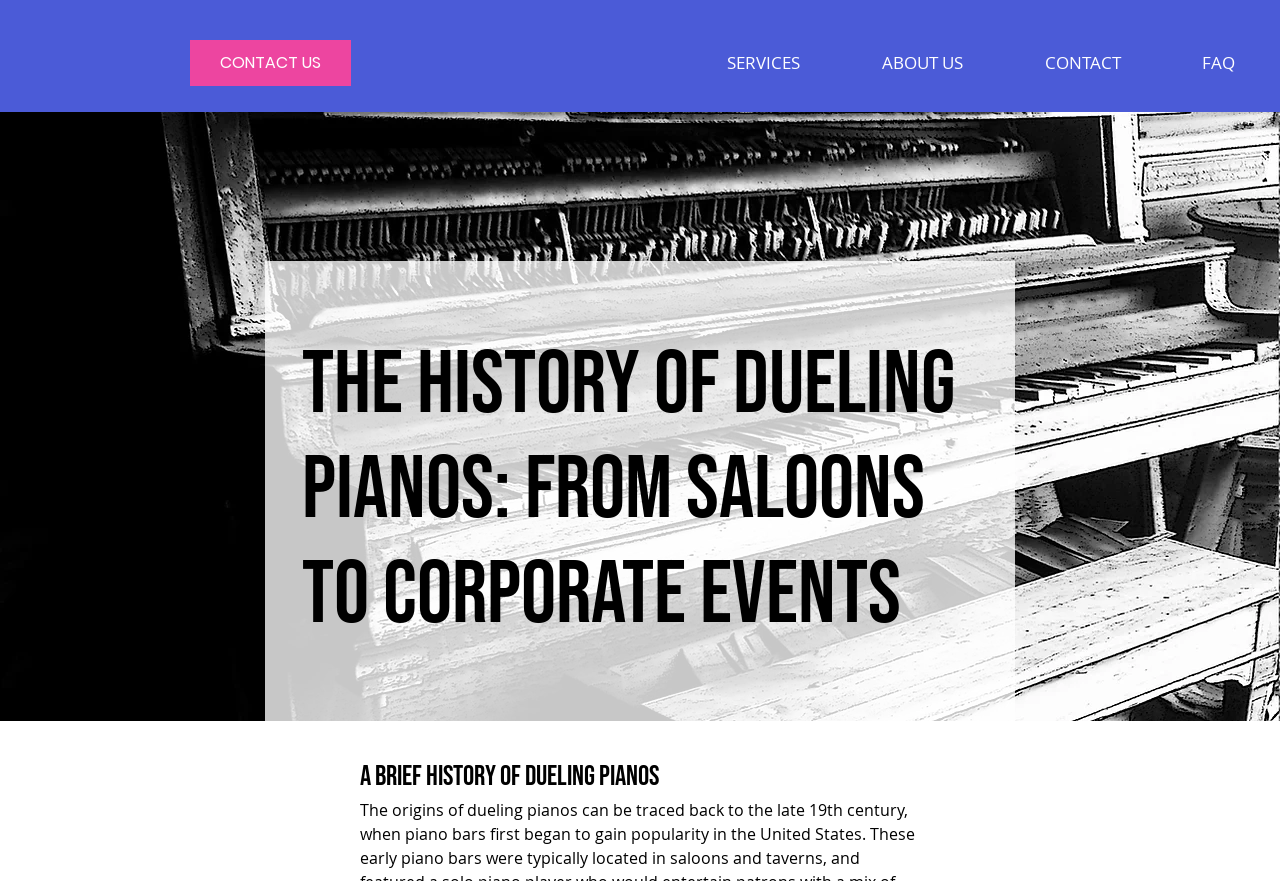Using the element description: "CONTACT US", determine the bounding box coordinates for the specified UI element. The coordinates should be four float numbers between 0 and 1, [left, top, right, bottom].

[0.149, 0.045, 0.274, 0.098]